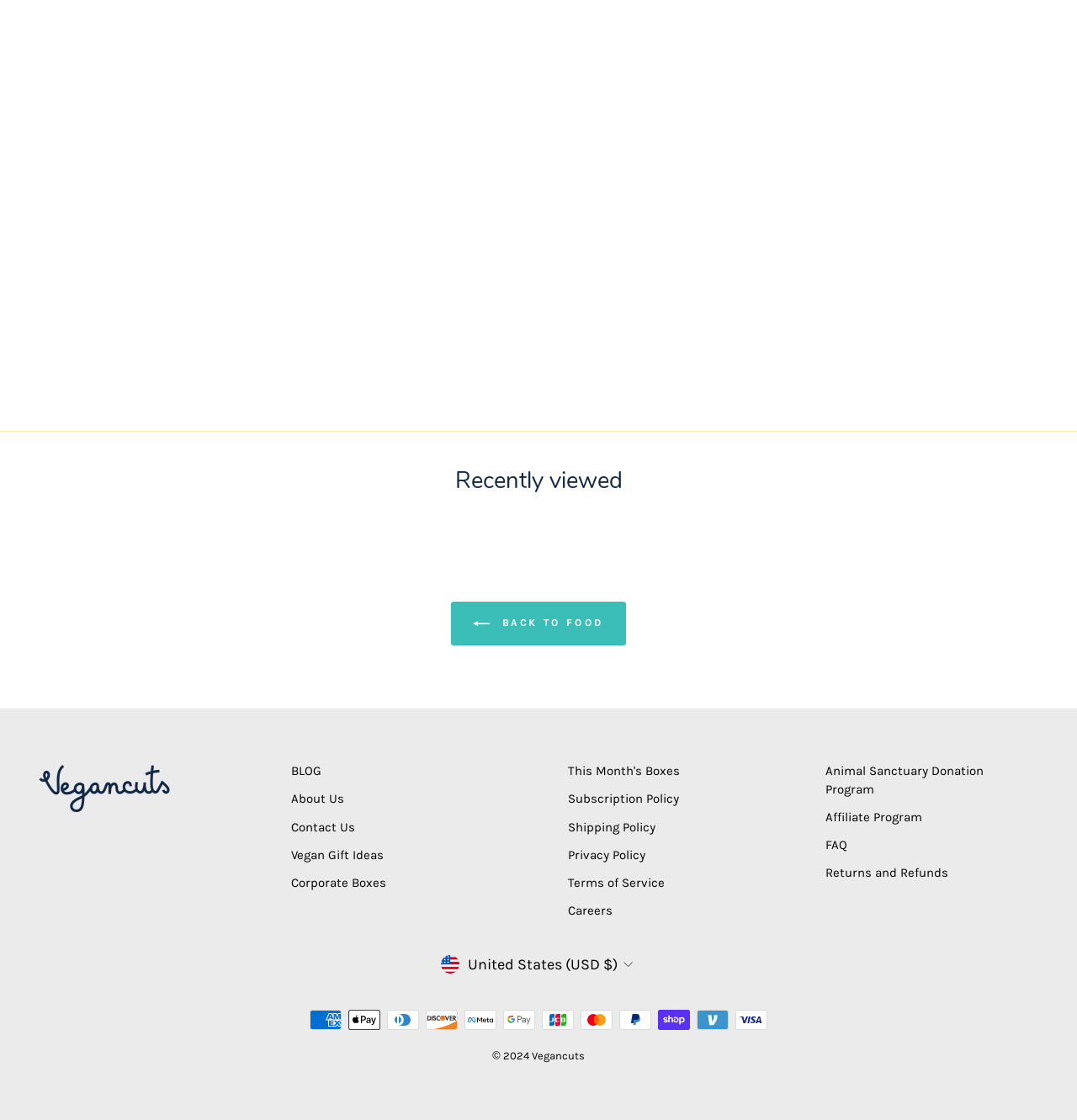Based on the image, give a detailed response to the question: How many payment methods are accepted?

I counted the number of image elements representing different payment methods, such as American Express, Apple Pay, and Visa, and found 12 in total.